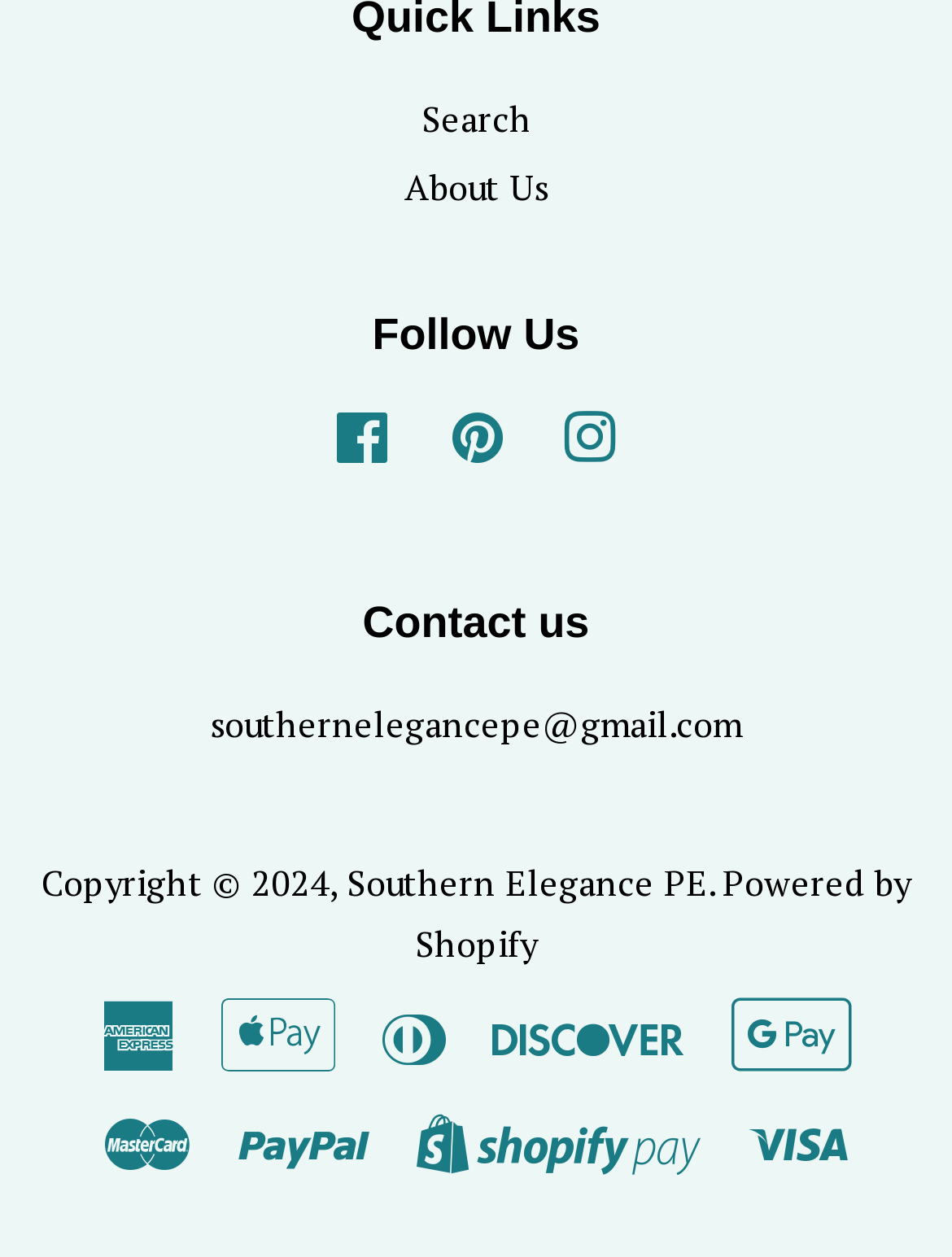Please indicate the bounding box coordinates for the clickable area to complete the following task: "Contact us via email". The coordinates should be specified as four float numbers between 0 and 1, i.e., [left, top, right, bottom].

[0.221, 0.556, 0.779, 0.593]